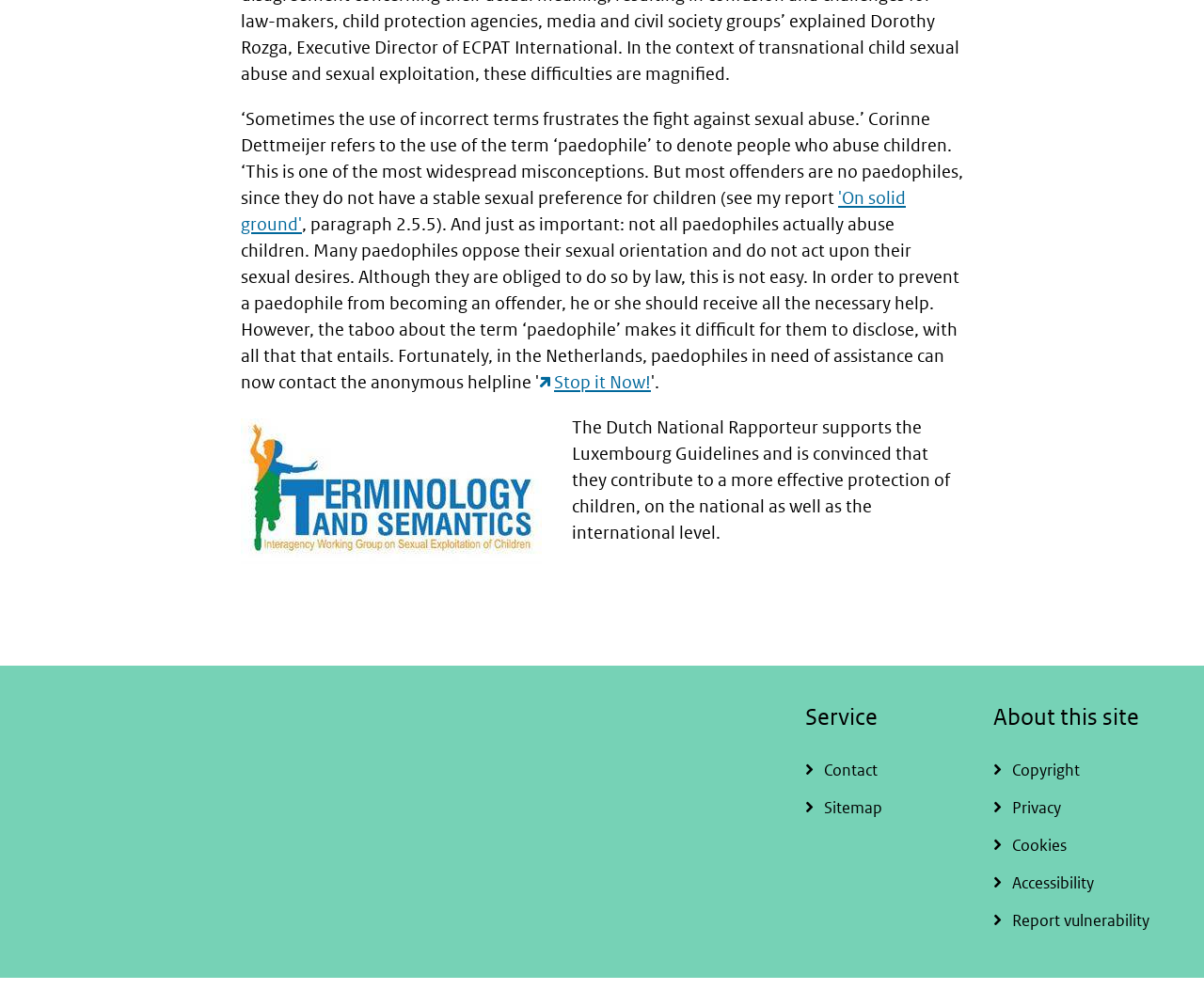Identify the bounding box coordinates of the area that should be clicked in order to complete the given instruction: "Contact us". The bounding box coordinates should be four float numbers between 0 and 1, i.e., [left, top, right, bottom].

[0.669, 0.748, 0.8, 0.785]